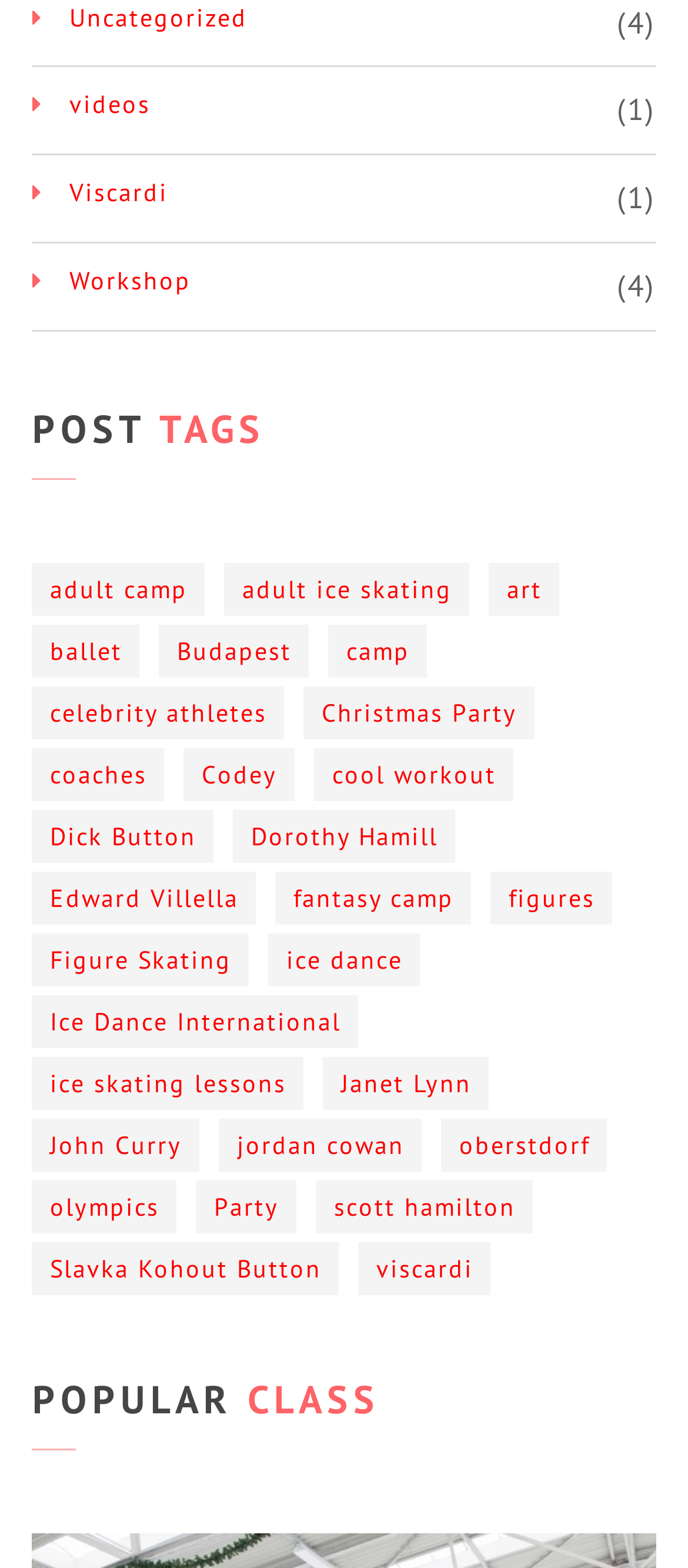Please identify the bounding box coordinates of the area that needs to be clicked to fulfill the following instruction: "check out Popular Class."

[0.047, 0.872, 0.953, 0.925]